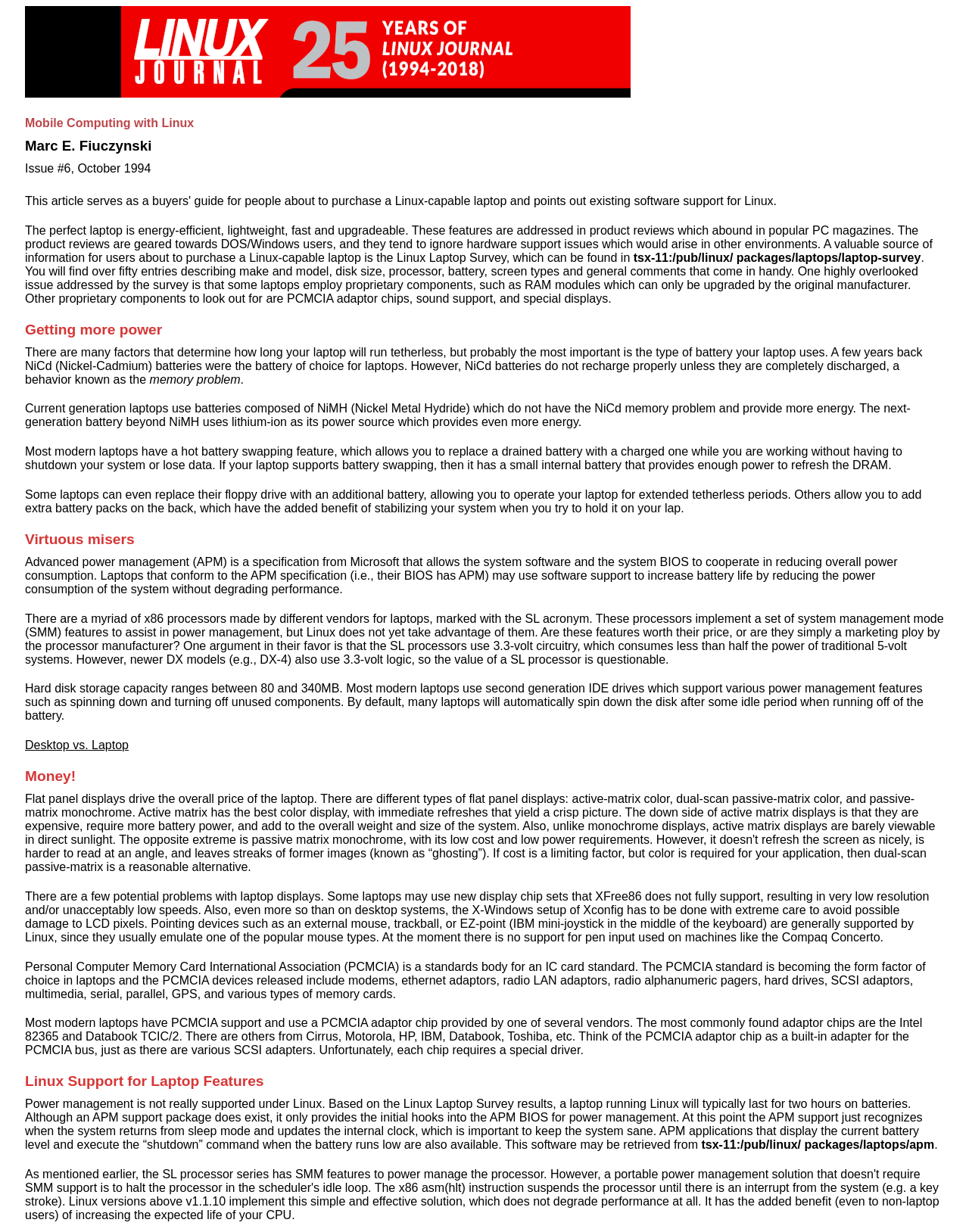Provide the bounding box coordinates for the UI element that is described as: "alt="LJ Archive"".

[0.026, 0.005, 0.974, 0.079]